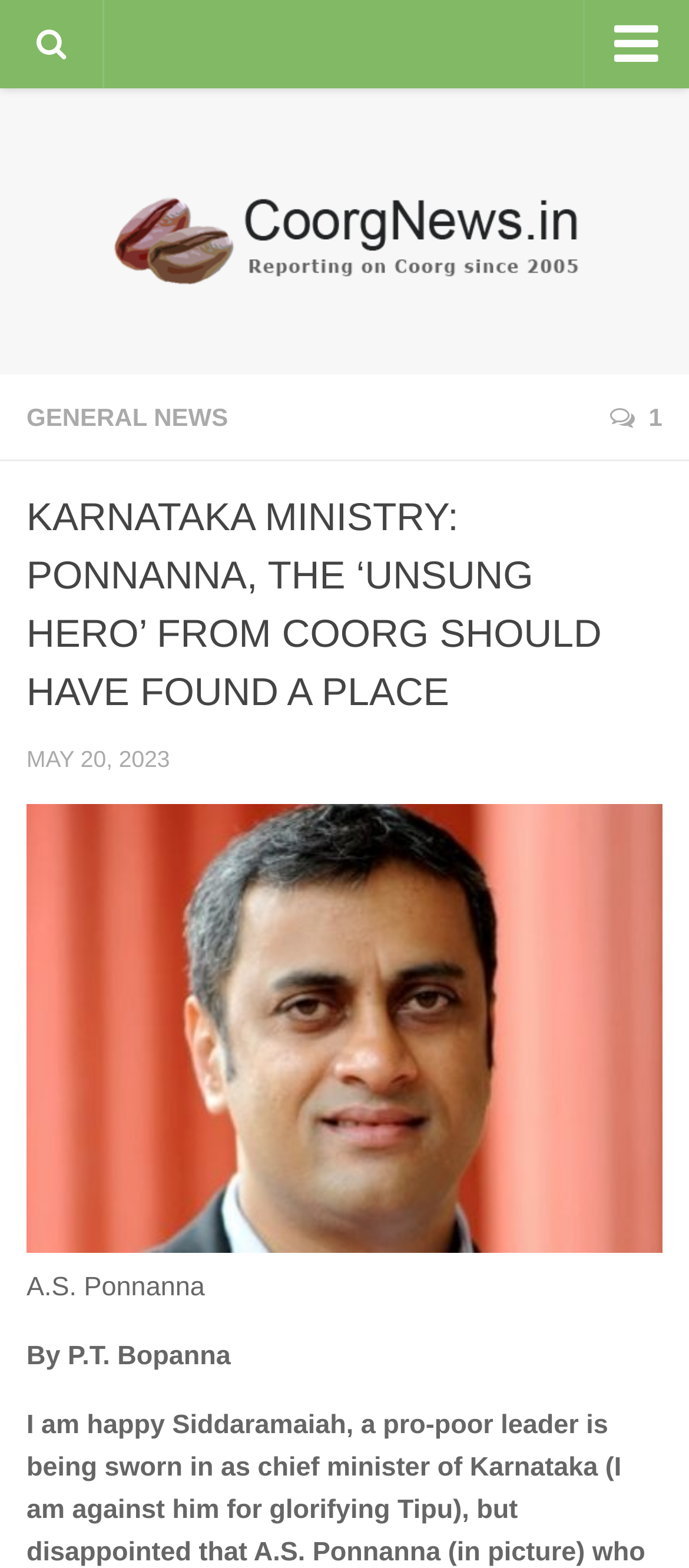Answer briefly with one word or phrase:
What is the name of the person in the figure?

A.S. Ponnanna